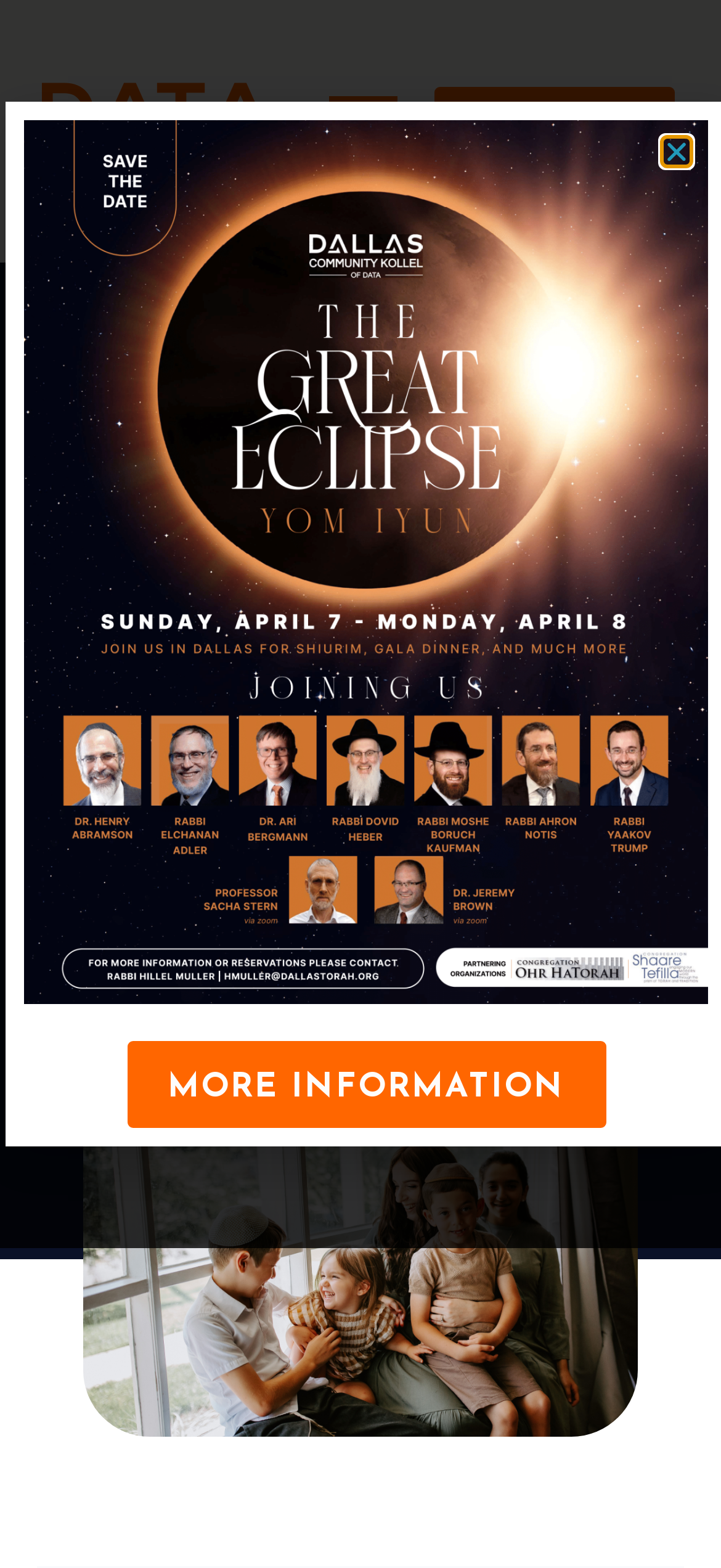What is the name of the author?
Provide a well-explained and detailed answer to the question.

I found the author's name by looking at the link element with the text 'Rabbi Yerachmiel Fried' which is located below the main heading.